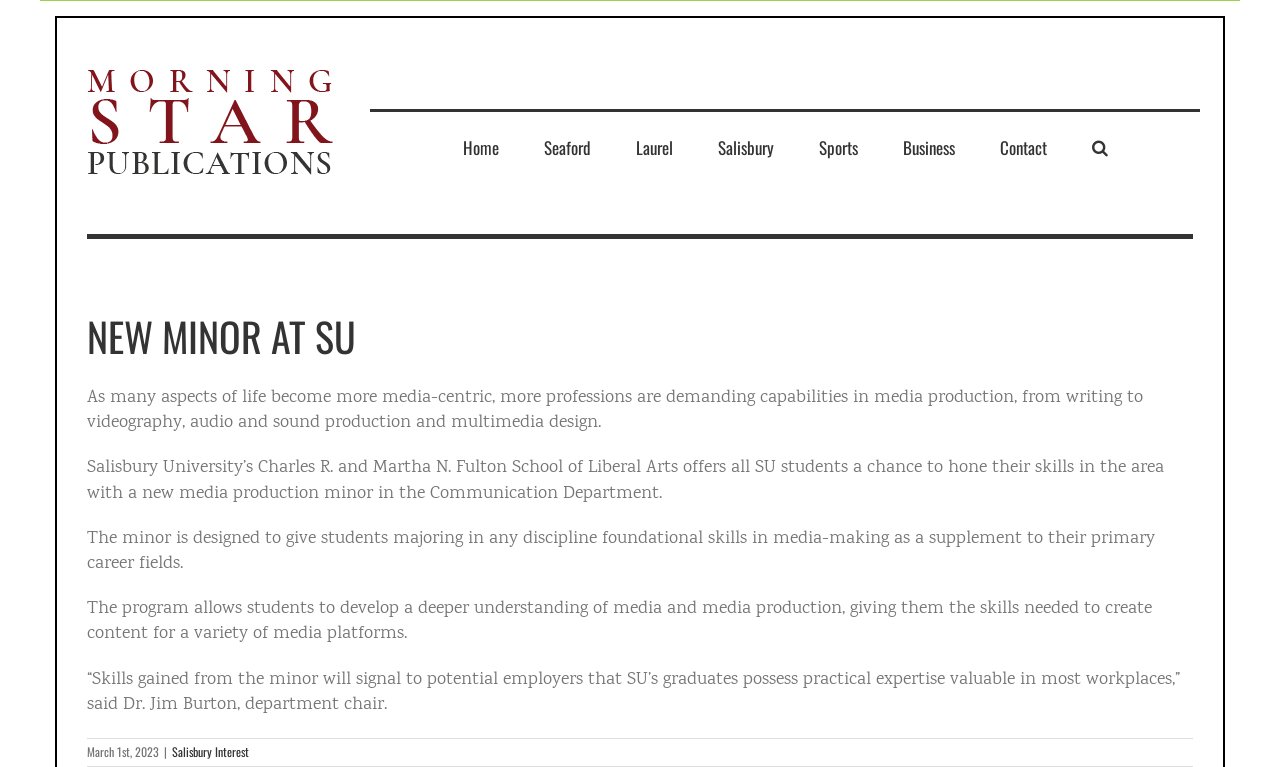Provide a brief response to the question using a single word or phrase: 
What is the date mentioned in the article?

March 1st, 2023